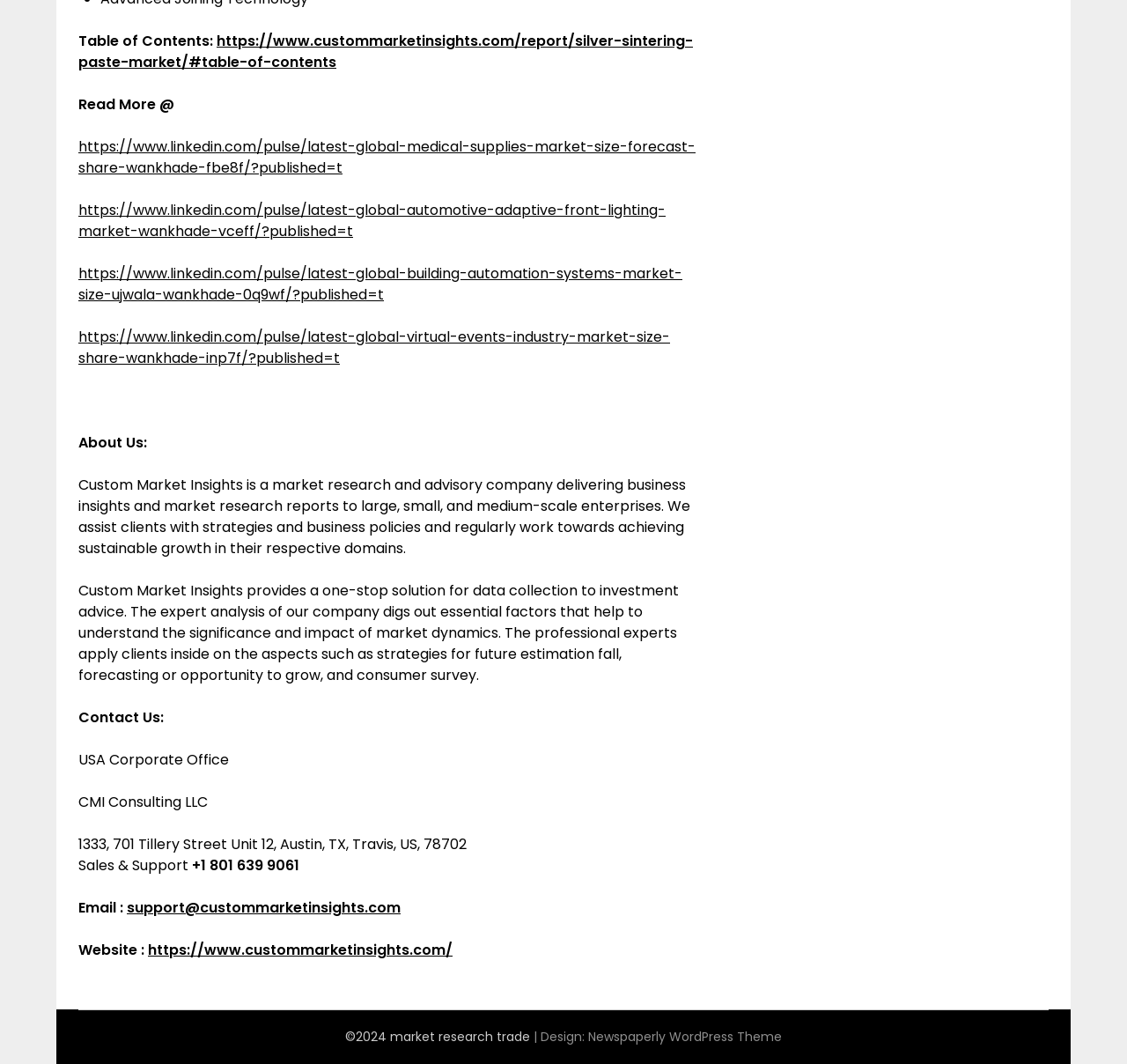What is the company name?
Please ensure your answer to the question is detailed and covers all necessary aspects.

The company name can be found in the 'About Us' section, where it is stated that 'Custom Market Insights is a market research and advisory company delivering business insights and market research reports to large, small, and medium-scale enterprises.'